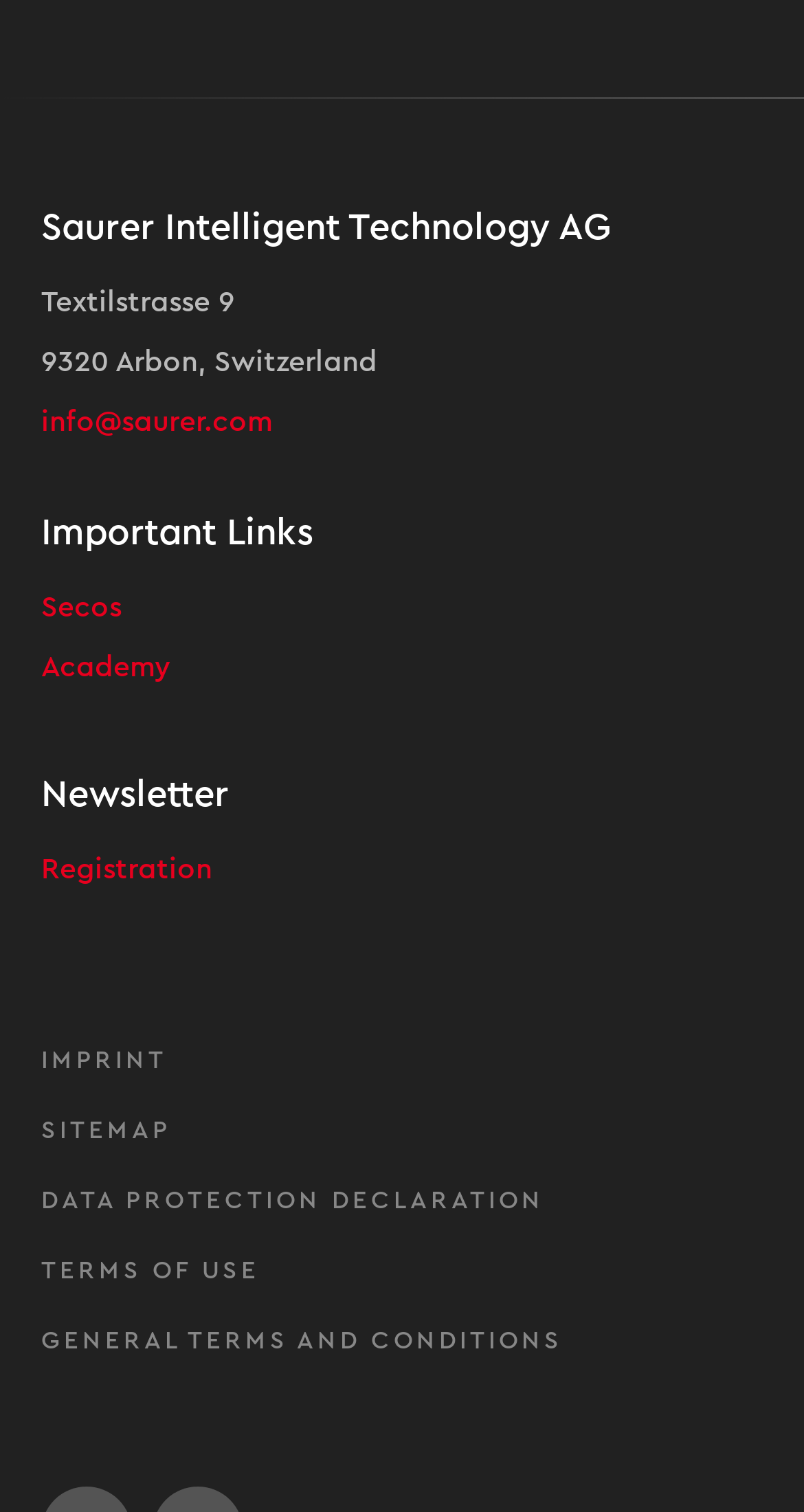How many important links are listed?
Utilize the image to construct a detailed and well-explained answer.

The 'Important Links' section is located below the company contact information, and it lists 7 links: 'Secos', 'Academy', 'Registration', 'IMPRINT', 'SITEMAP', 'DATA PROTECTION DECLARATION', and 'TERMS OF USE'. The links are located at [0.051, 0.389, 0.949, 0.417] to [0.051, 0.874, 0.7, 0.899].